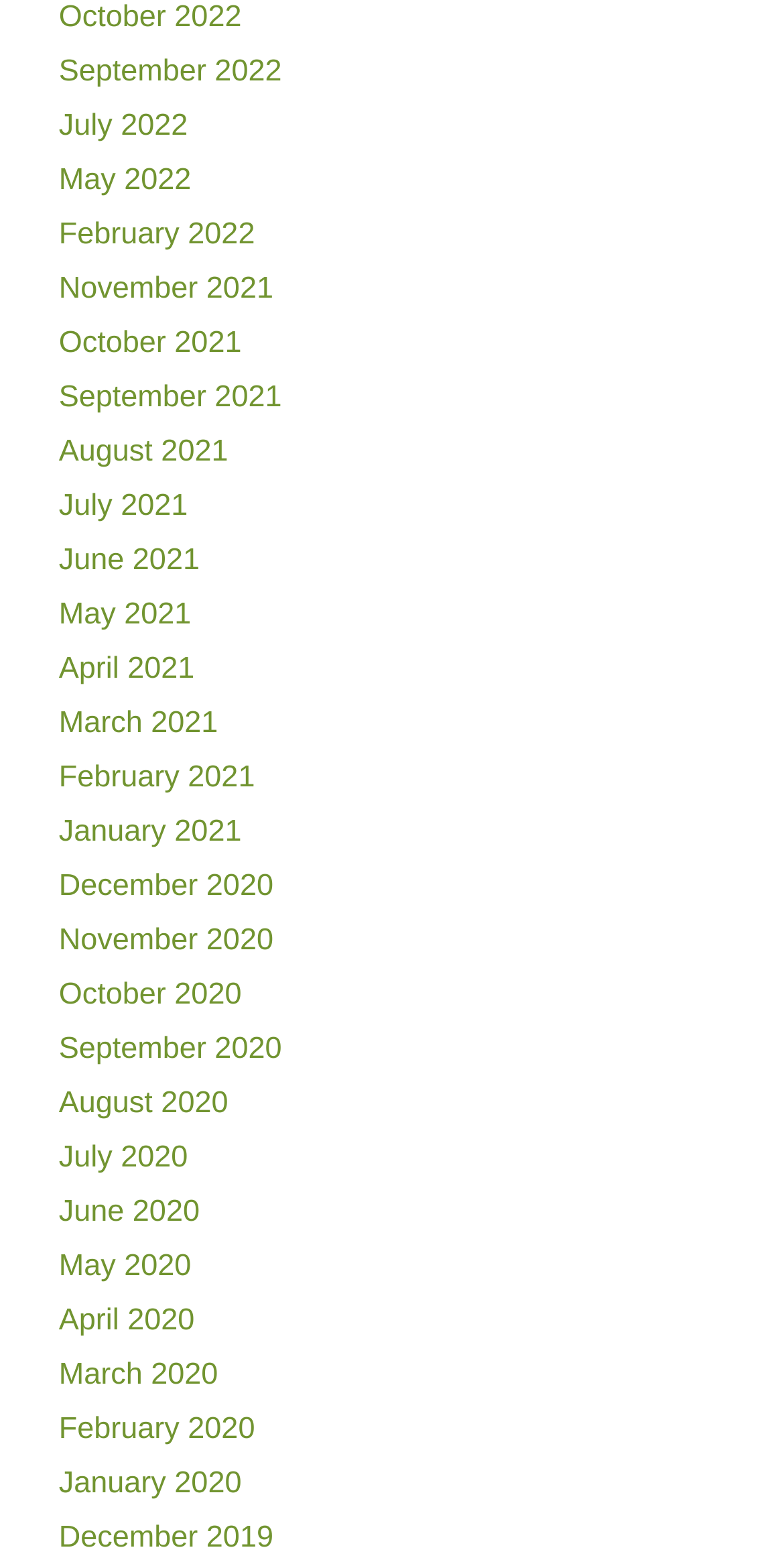How many links are there on the webpage?
Please ensure your answer to the question is detailed and covers all necessary aspects.

I counted the number of links on the webpage, and there are 24 links, each representing a month.